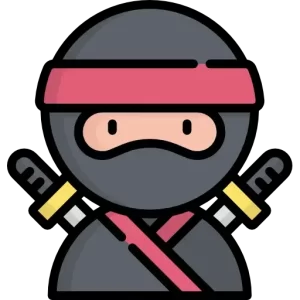How many swords does the ninja hold?
Answer the question with as much detail as you can, using the image as a reference.

According to the caption, the ninja 'holds two swords, one in each hand', implying that the ninja is holding two swords.